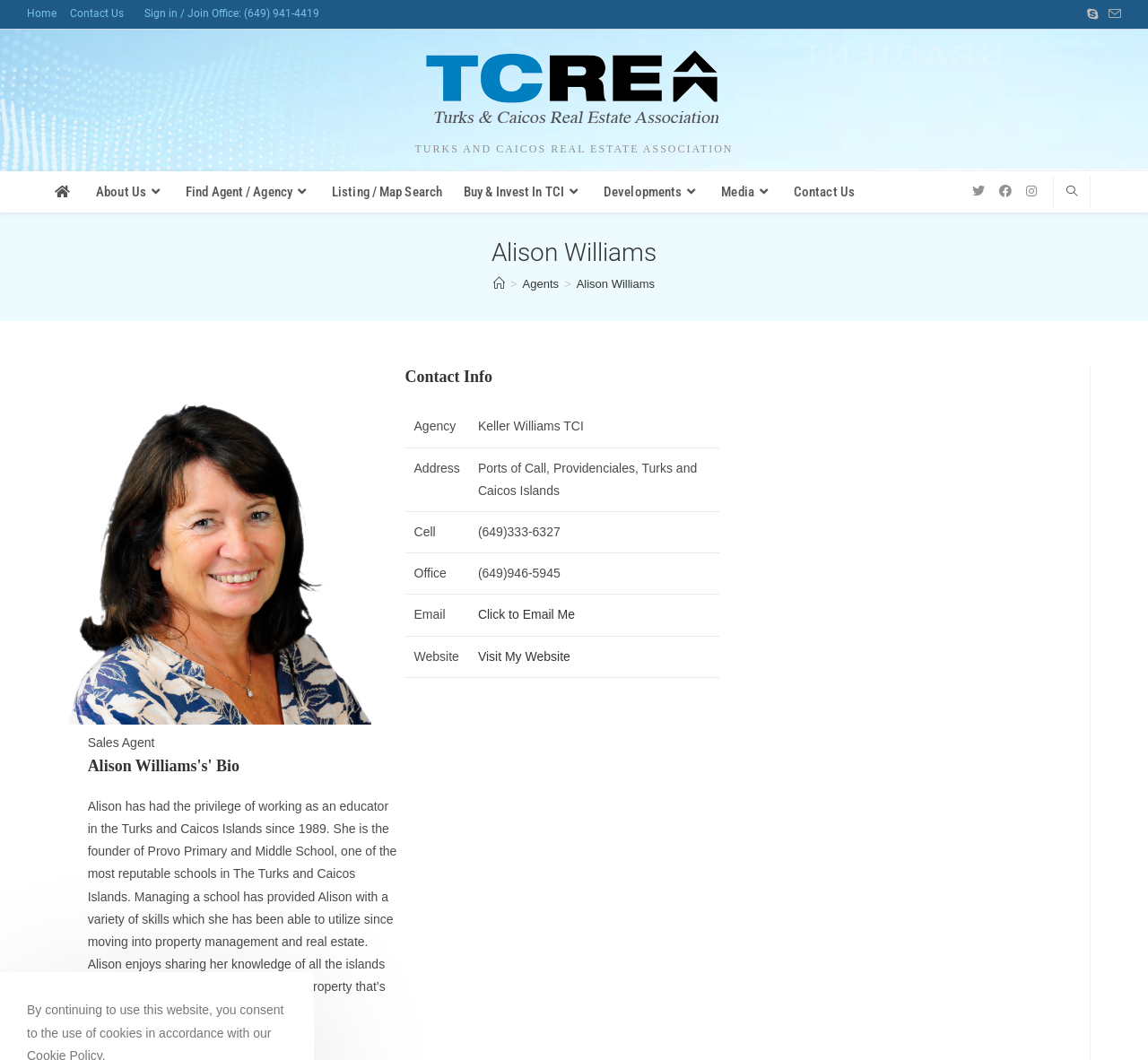Please predict the bounding box coordinates (top-left x, top-left y, bottom-right x, bottom-right y) for the UI element in the screenshot that fits the description: Home

[0.023, 0.004, 0.049, 0.022]